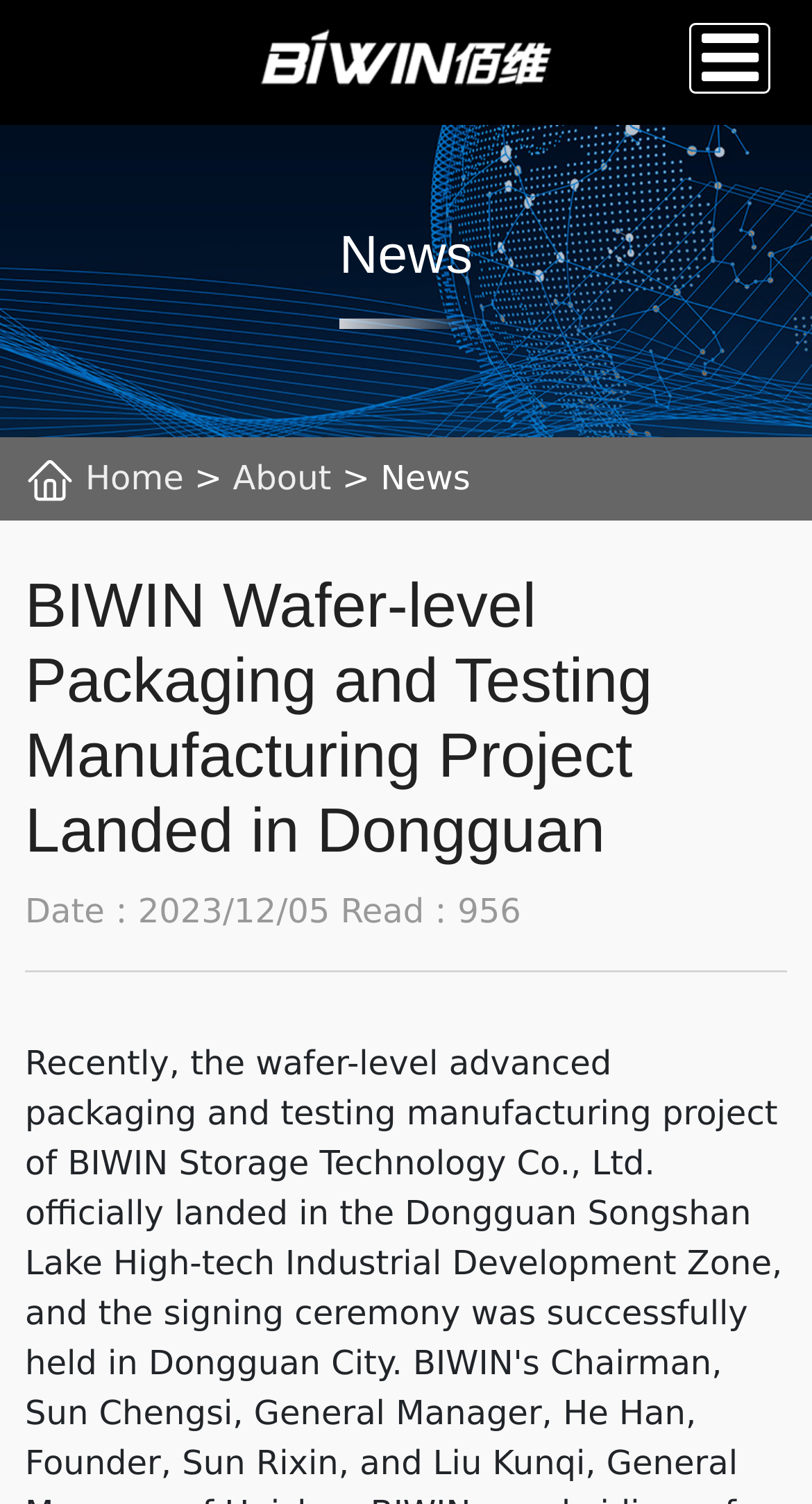Offer a thorough description of the webpage.

The webpage is about BIWIN's breakthrough in wafer-level advanced packaging at Dongguan Songshan Lake, which enhances the company's leadership in integrated circuits for a smarter future.

At the top left of the page, there is a logo of BIWIN Storage Technology, which is an image with a link to the company's website. Below the logo, there is a navigation menu with links to "Home" and "About" pages, separated by a ">" symbol.

To the right of the navigation menu, there is a heading that reads "News". Below the "News" heading, there is a large header that spans the width of the page, which announces the BIWIN Wafer-level Packaging and Testing Manufacturing Project landing in Dongguan. This header is followed by a subheading that displays the date and number of reads, "Date：2023/12/05 Read：956".

At the top right corner of the page, there is a link with a hamburger icon, which controls an offcanvas menu. There is also a small image at the top left corner of the page, but it does not have a descriptive text.

Overall, the webpage has a simple and clean layout, with a focus on announcing the company's breakthrough in wafer-level advanced packaging.